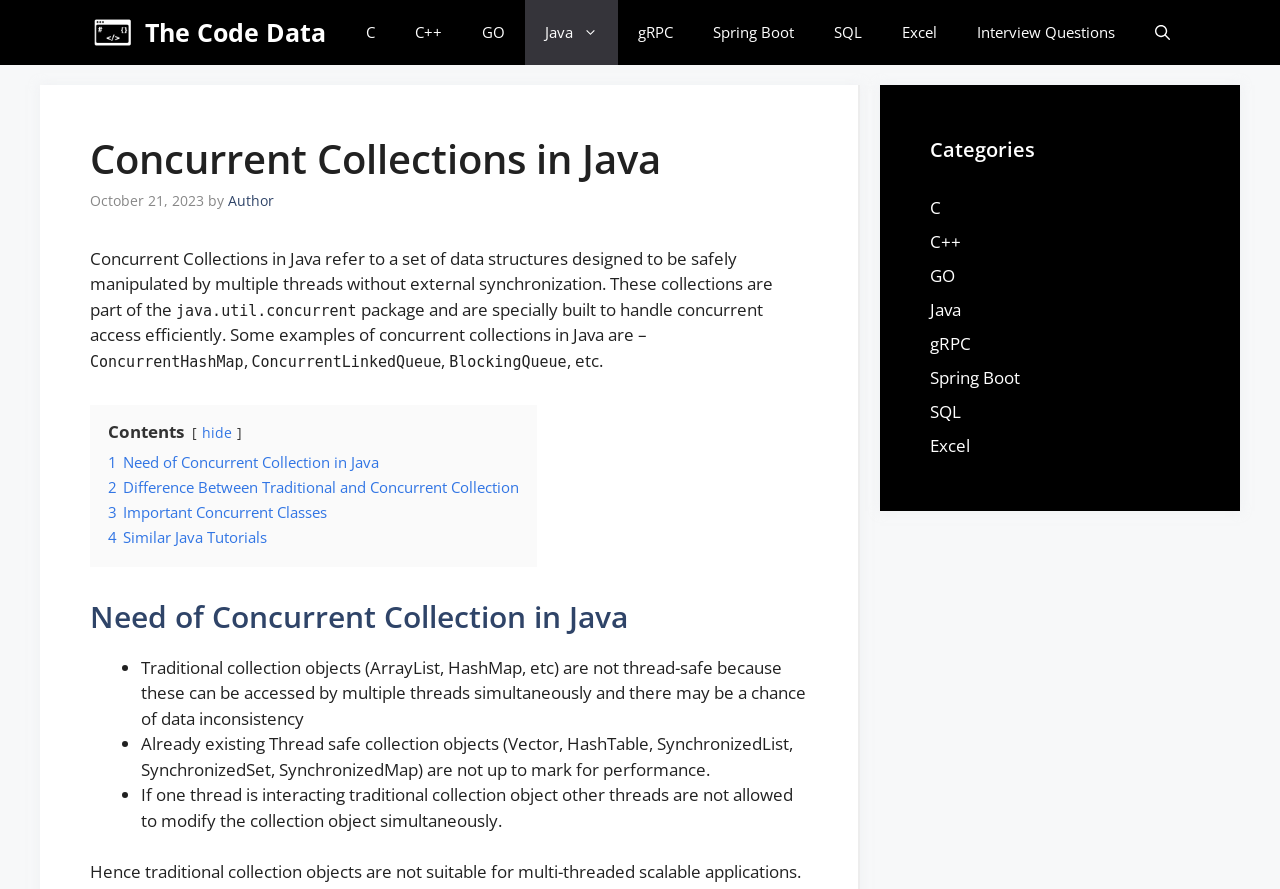Please provide the bounding box coordinates for the element that needs to be clicked to perform the instruction: "Open the 'Concurrent Collections in Java' article". The coordinates must consist of four float numbers between 0 and 1, formatted as [left, top, right, bottom].

[0.07, 0.152, 0.631, 0.206]